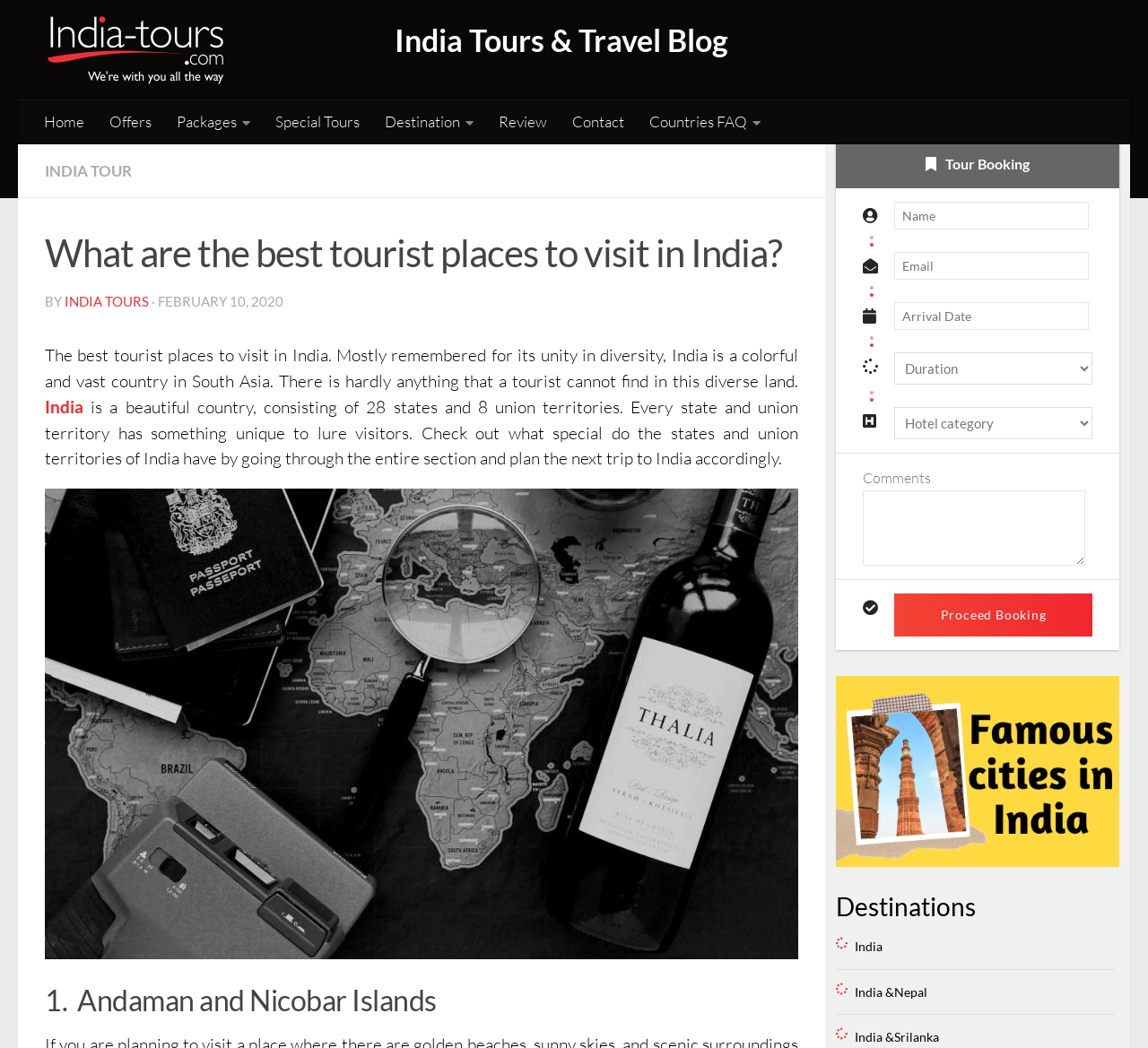Consider the image and give a detailed and elaborate answer to the question: 
How many states and union territories are there in India?

This information can be found in the second paragraph of the webpage, where it says 'India is a beautiful country, consisting of 28 states and 8 union territories.'.